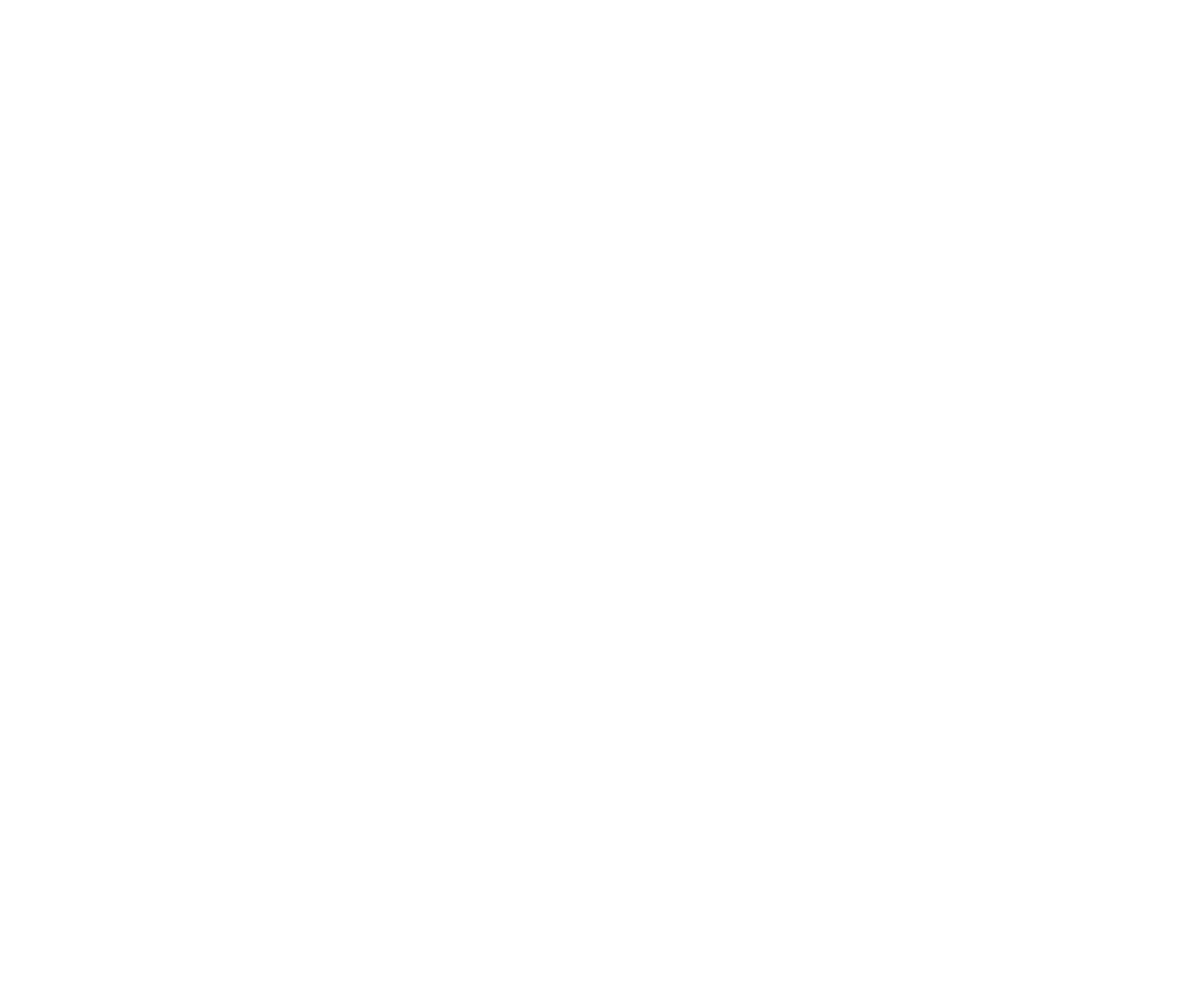Give a detailed account of the webpage.

The webpage is about the Cairo Video Festival, showcasing new contemporary art. At the top-left corner, there is a logo of the festival, which is an image with the text "CVF Web logo wide". Below the logo, there is a navigation menu with five links: "About", "Call for submission for the 11th Cairo Video Festival", "Past Editions", "Contact Us", and "العربية" (which is Arabic for "Arabic"). These links are aligned to the left side of the page, with each link positioned below the previous one, forming a vertical list.